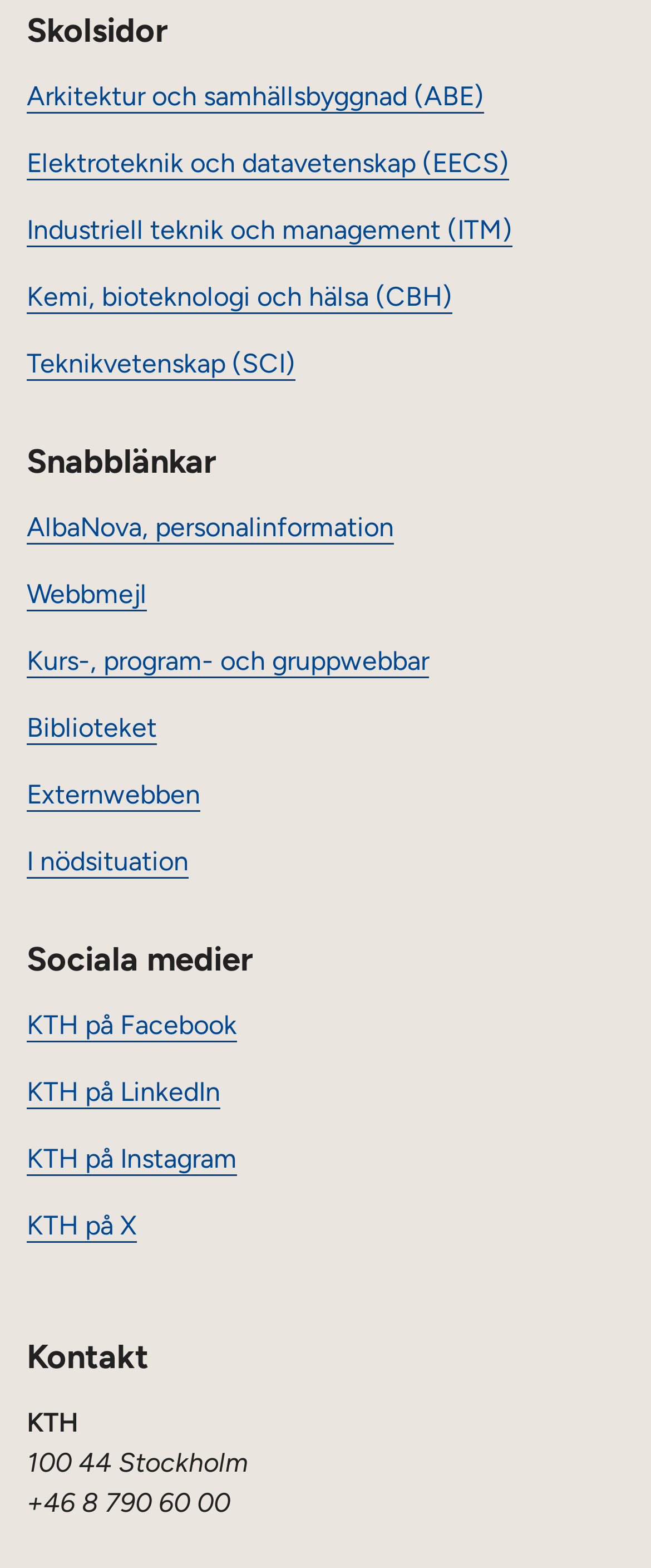How many quick links are listed? From the image, respond with a single word or brief phrase.

7